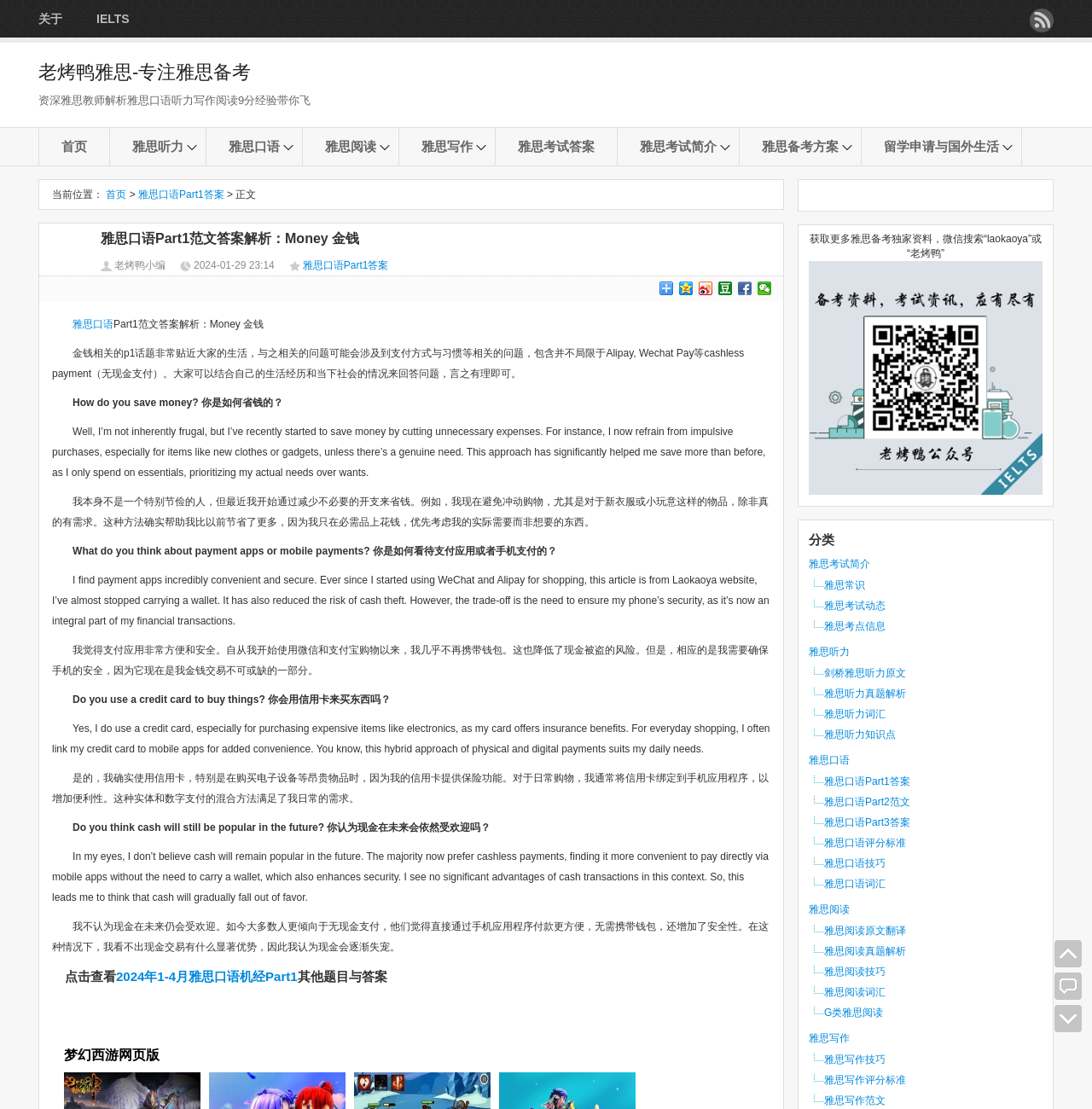Kindly determine the bounding box coordinates for the area that needs to be clicked to execute this instruction: "Go to the About Us page".

None